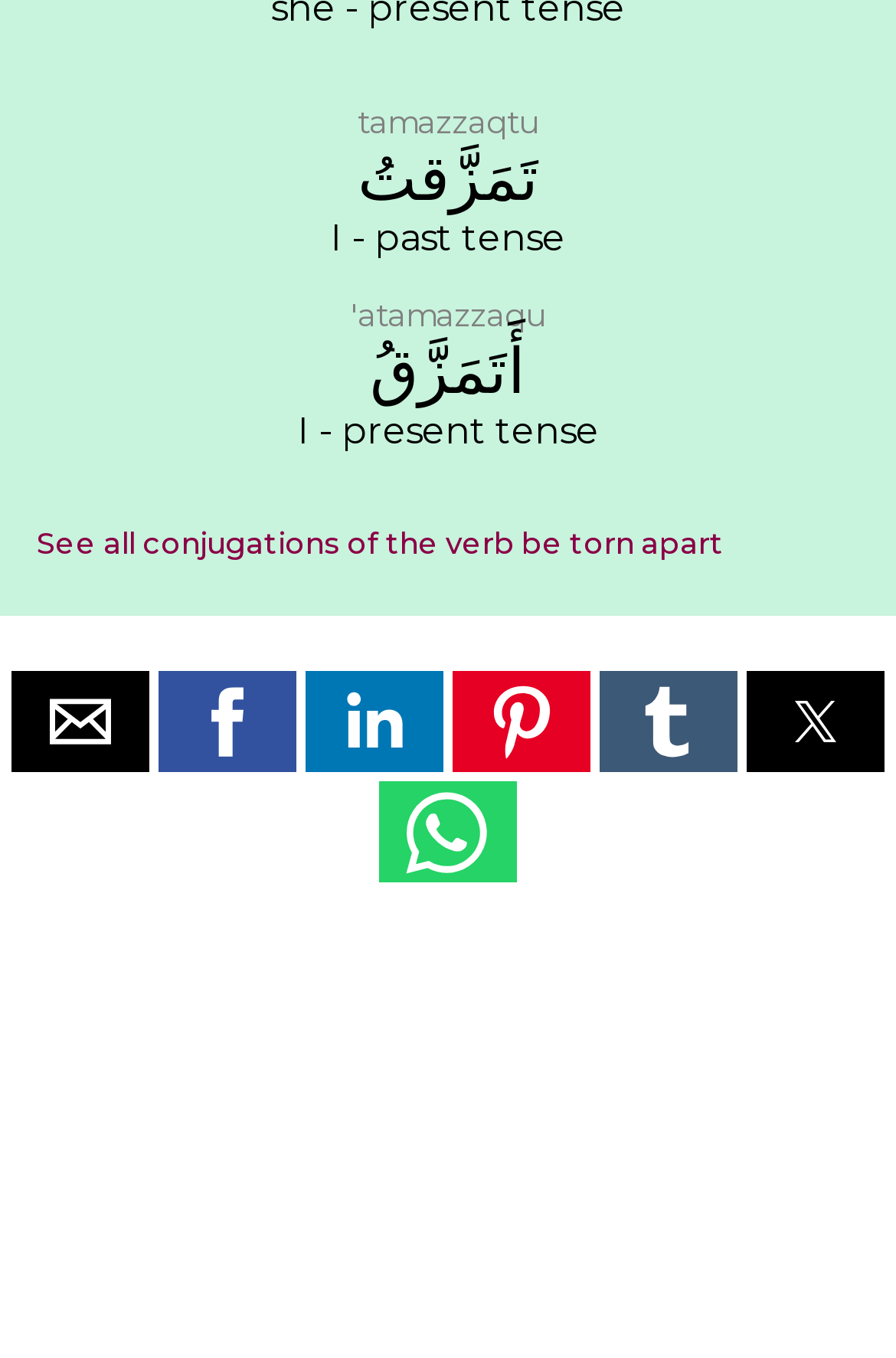Predict the bounding box coordinates of the area that should be clicked to accomplish the following instruction: "Share by facebook". The bounding box coordinates should consist of four float numbers between 0 and 1, i.e., [left, top, right, bottom].

[0.177, 0.494, 0.331, 0.569]